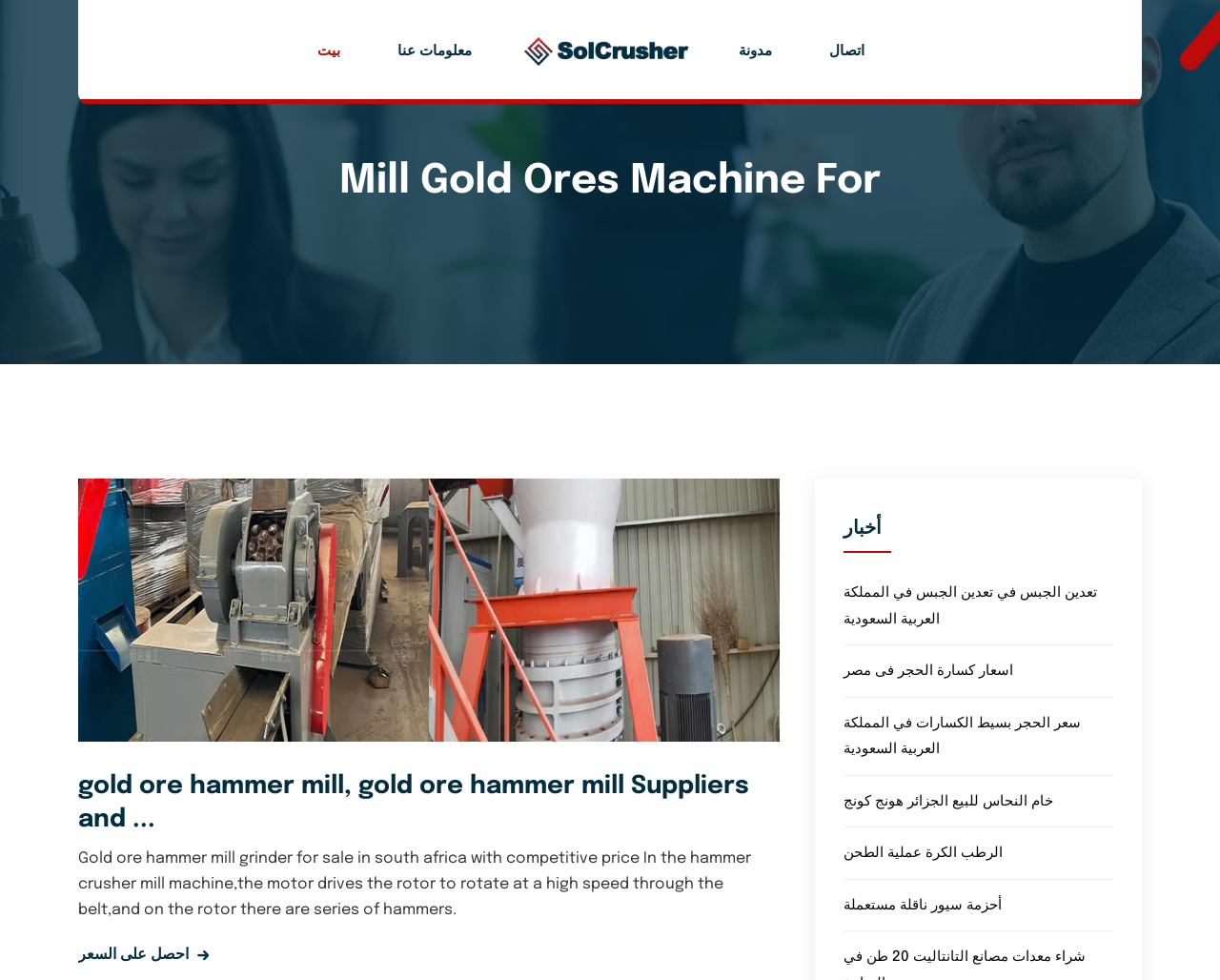What is the logo of the website?
Please give a detailed and thorough answer to the question, covering all relevant points.

The logo of the website is located at the top right corner of the webpage, and it is an image with a bounding box coordinate of [0.43, 0.038, 0.57, 0.067].